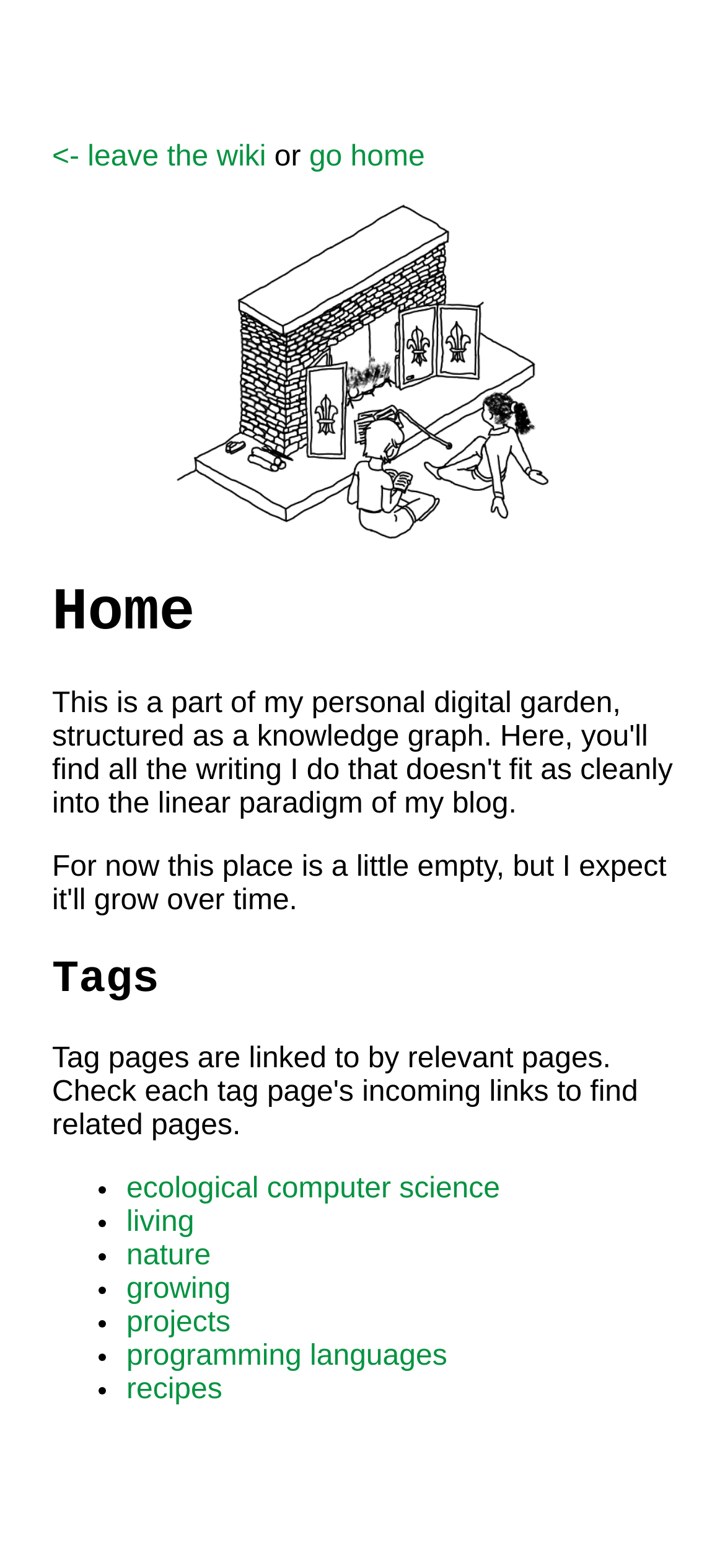Specify the bounding box coordinates of the area to click in order to execute this command: 'check recipes'. The coordinates should consist of four float numbers ranging from 0 to 1, and should be formatted as [left, top, right, bottom].

[0.174, 0.876, 0.307, 0.896]